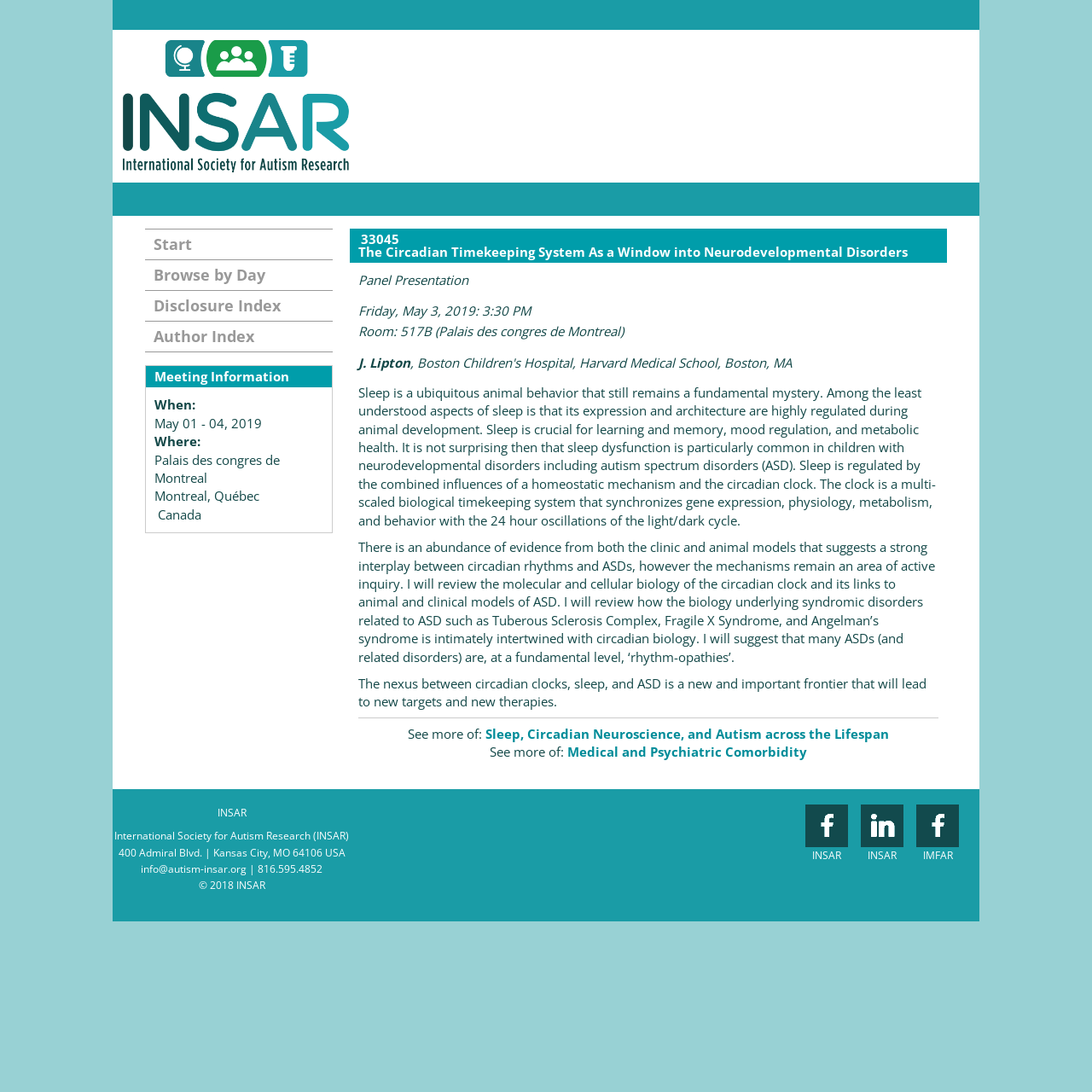Specify the bounding box coordinates of the area to click in order to follow the given instruction: "View Panel Presentation."

[0.328, 0.248, 0.429, 0.264]